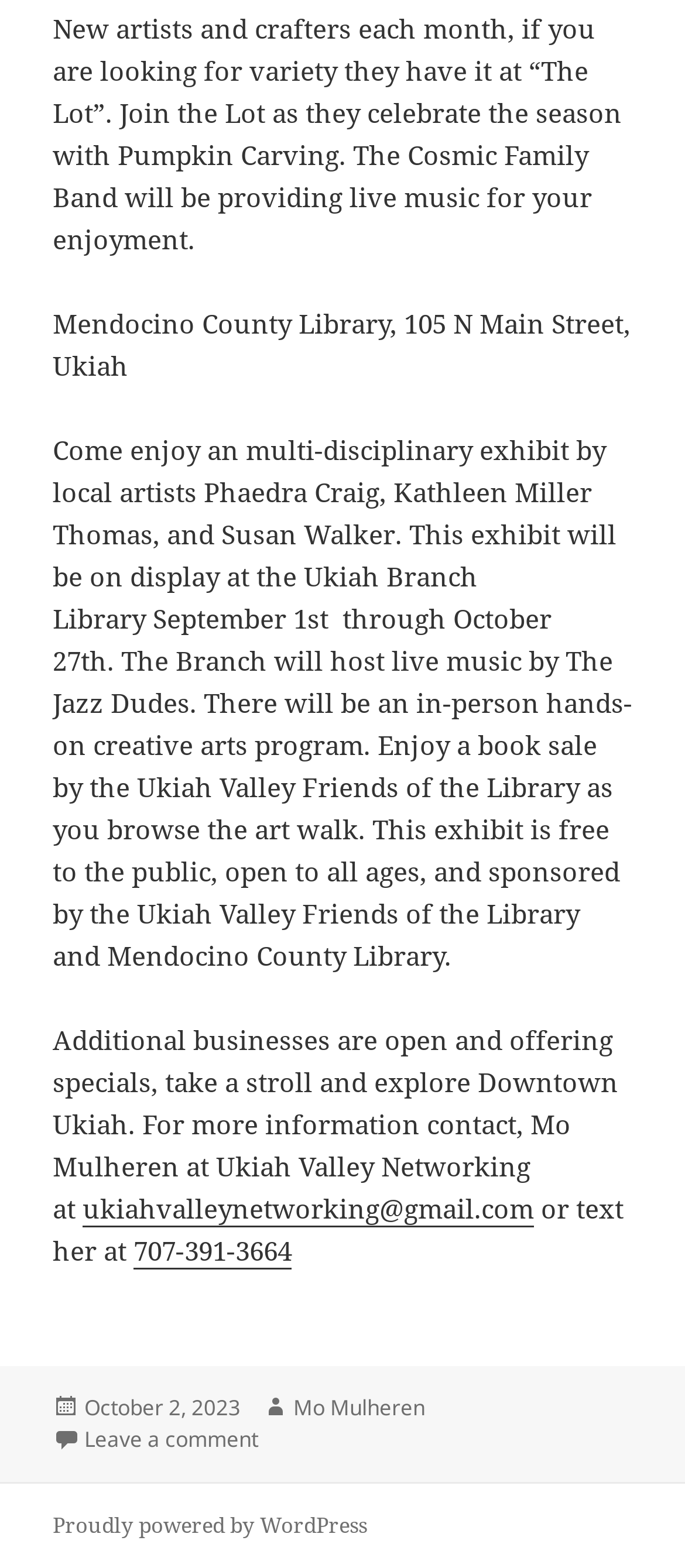Please give a one-word or short phrase response to the following question: 
What is the event celebrated at The Lot?

Pumpkin Carving